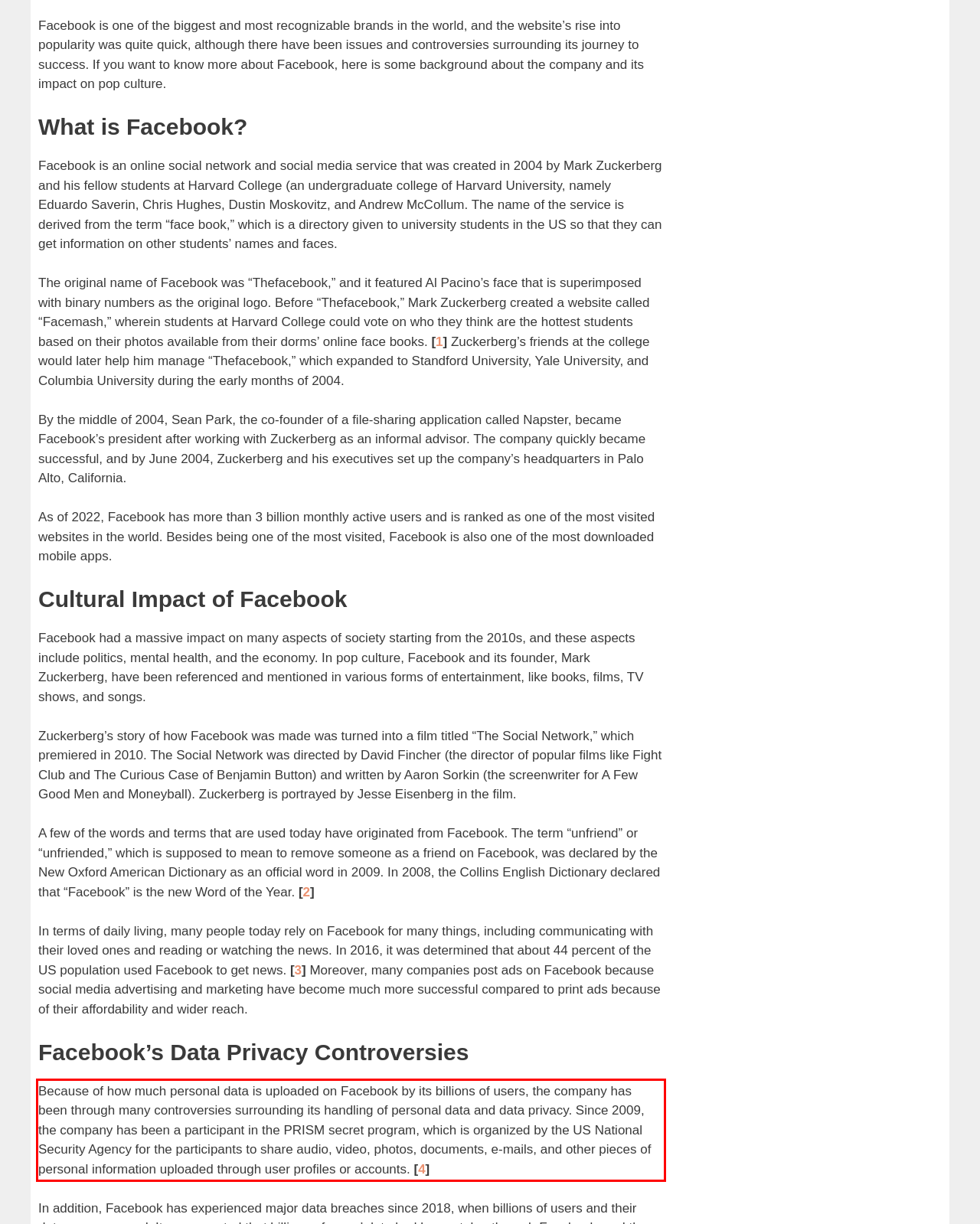Analyze the screenshot of the webpage that features a red bounding box and recognize the text content enclosed within this red bounding box.

Because of how much personal data is uploaded on Facebook by its billions of users, the company has been through many controversies surrounding its handling of personal data and data privacy. Since 2009, the company has been a participant in the PRISM secret program, which is organized by the US National Security Agency for the participants to share audio, video, photos, documents, e-mails, and other pieces of personal information uploaded through user profiles or accounts. [4]